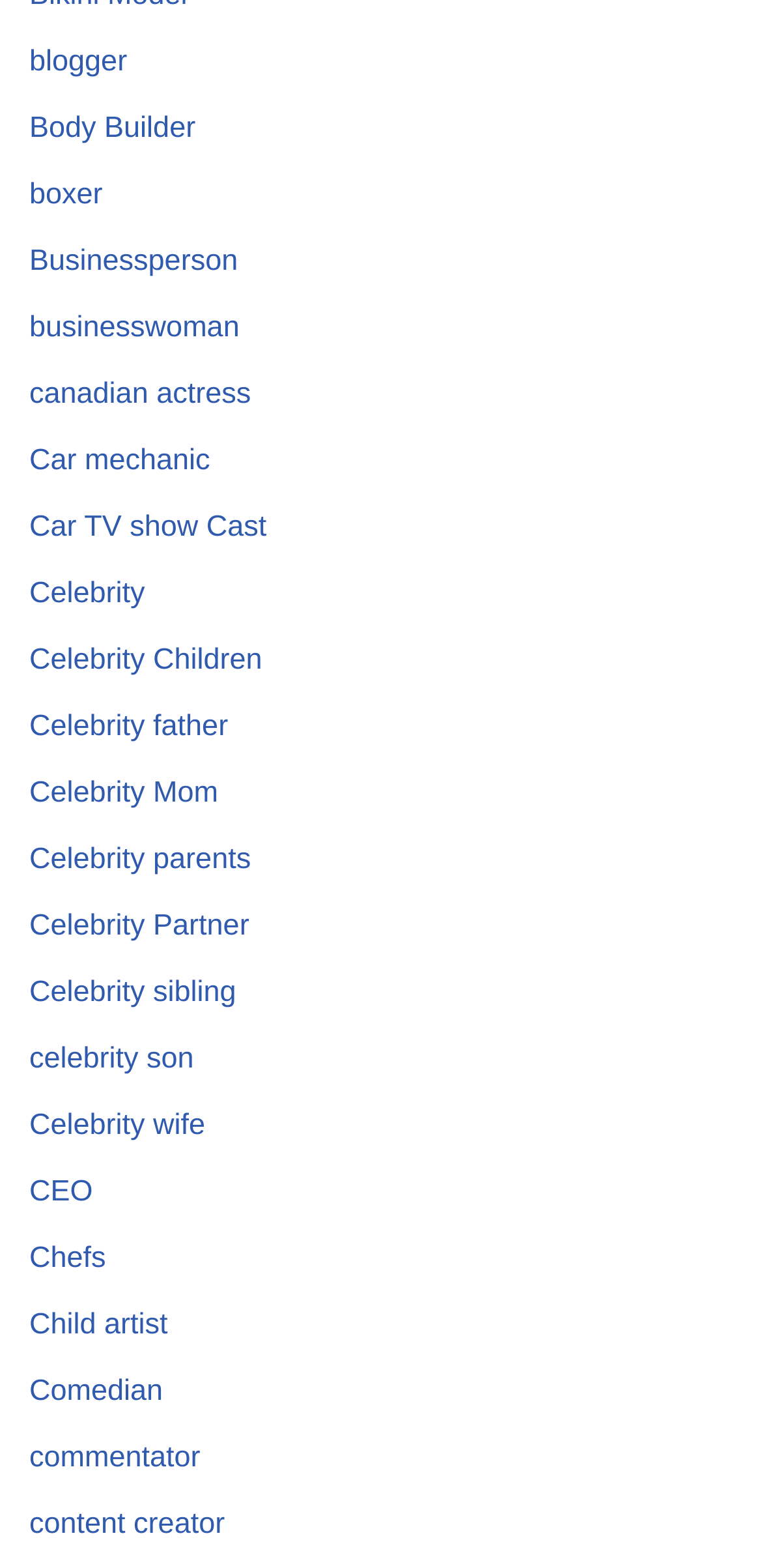What is the first occupation listed?
Refer to the image and provide a concise answer in one word or phrase.

Blogger